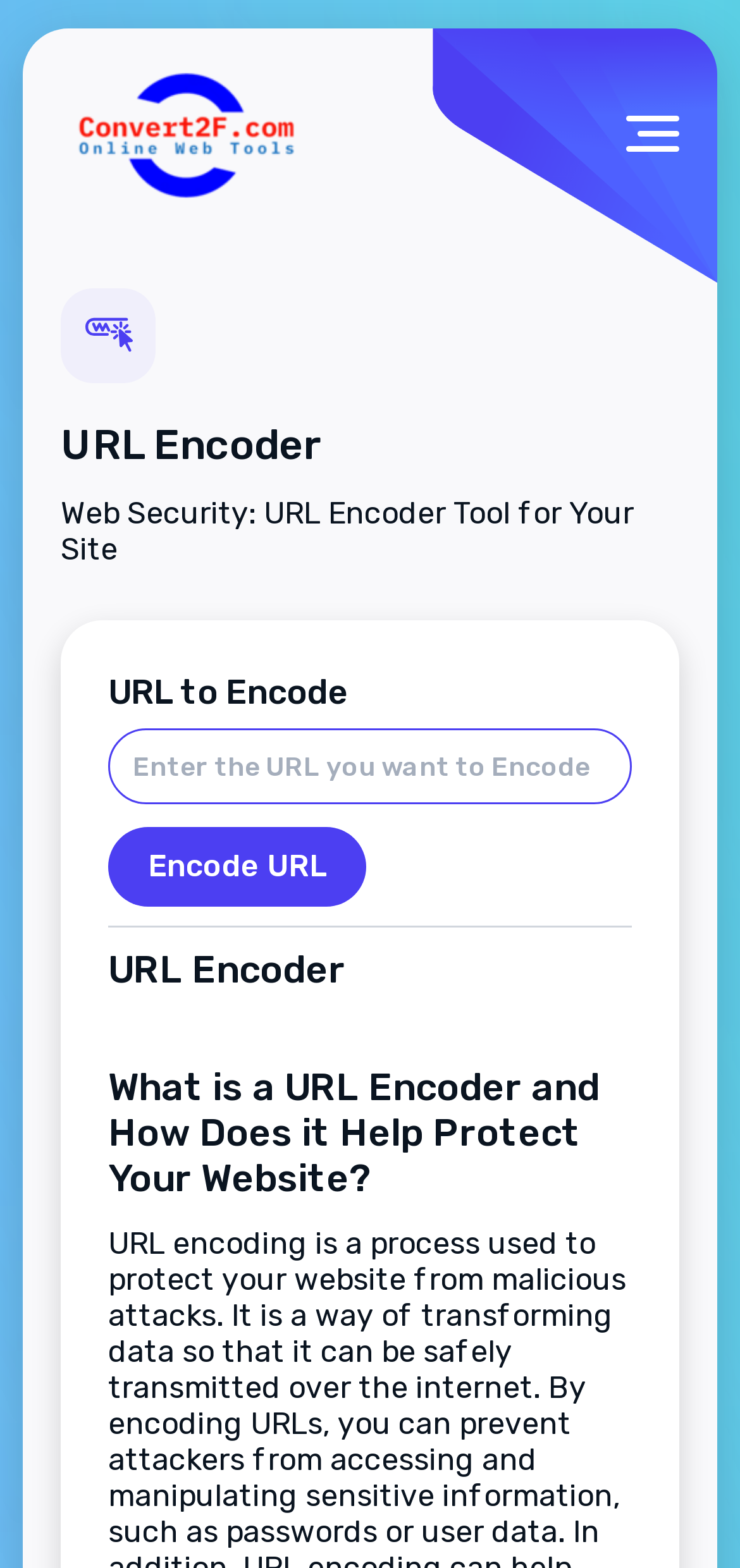Please find the bounding box for the following UI element description. Provide the coordinates in (top-left x, top-left y, bottom-right x, bottom-right y) format, with values between 0 and 1: Encode URL

[0.146, 0.528, 0.495, 0.578]